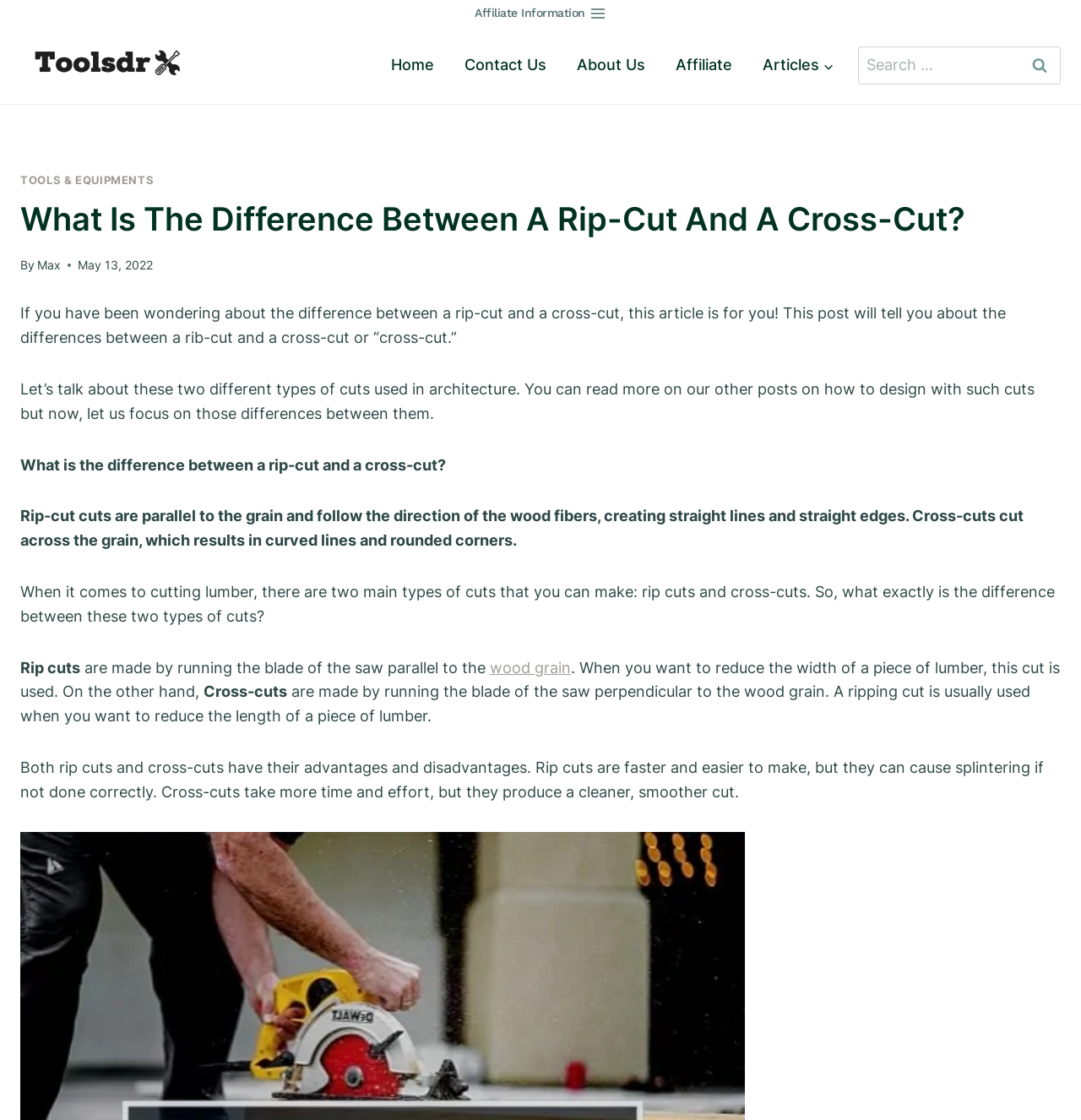Locate the bounding box coordinates of the clickable part needed for the task: "Click the 'Open panel' button".

[0.433, 0.0, 0.567, 0.024]